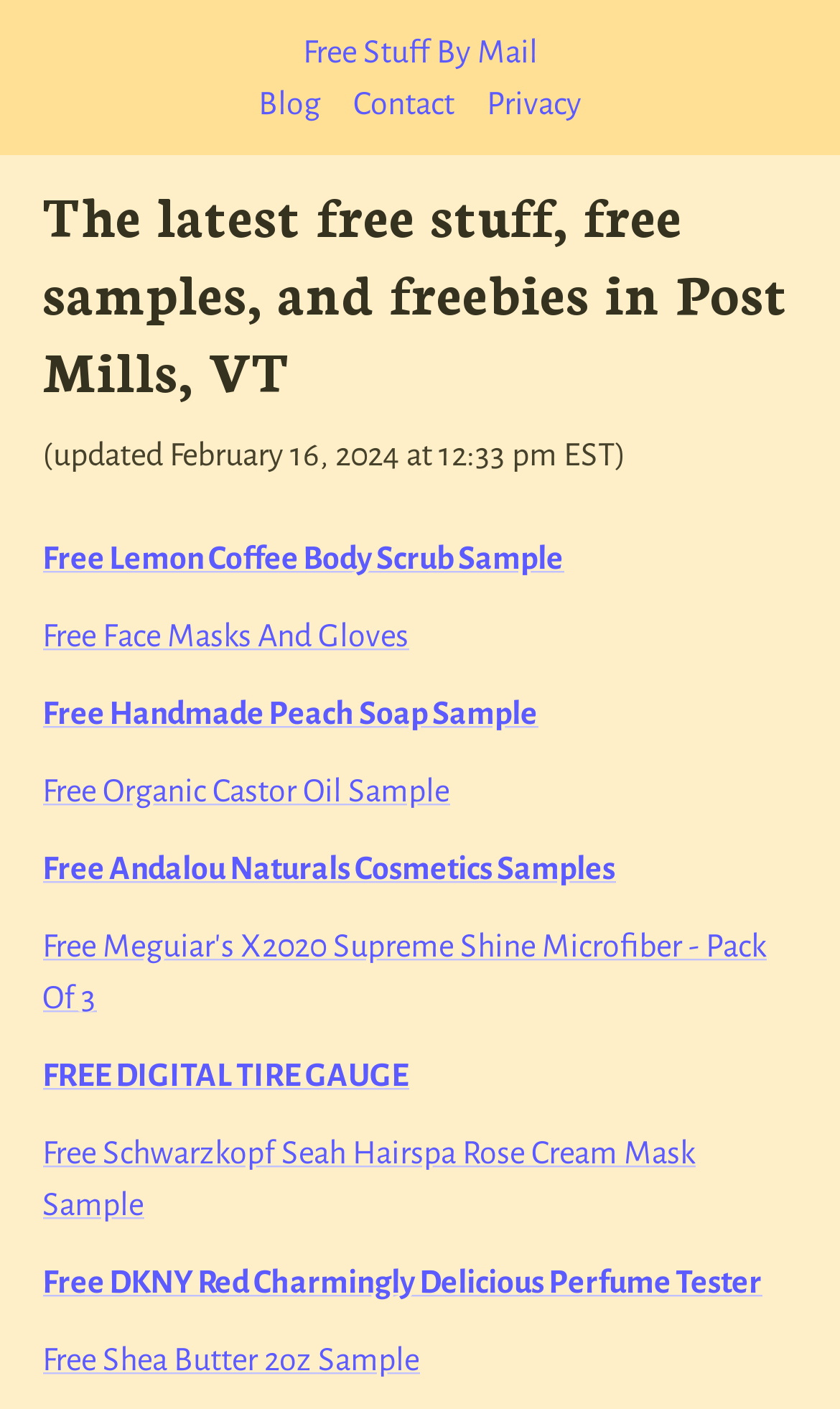How many navigation links are there? Based on the screenshot, please respond with a single word or phrase.

4